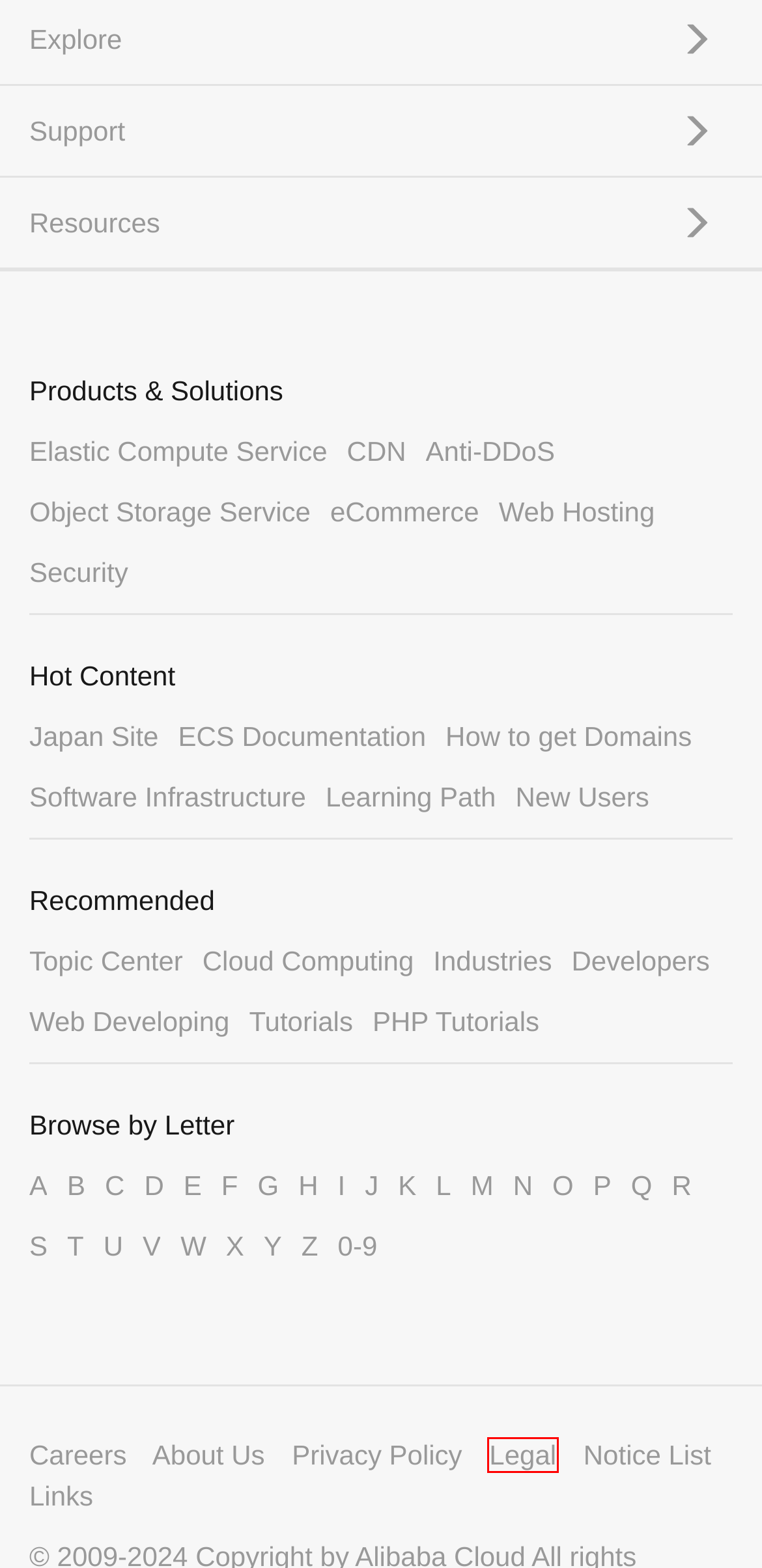You are given a screenshot of a webpage with a red bounding box around an element. Choose the most fitting webpage description for the page that appears after clicking the element within the red bounding box. Here are the candidates:
A. E-Commerce Solution: Empower Businesses of All Size - Alibaba Cloud
B. Notice List | Alibaba Cloud
C. Free Online Tutorials for Most Used Programming Languages - Alibaba Cloud
D. Learn the Latest News of Different Industries and Bring Your Business to Success - Alibaba Cloud
E. Introduction to Elastic Compute Service - Alibaba Cloud Document Center
F. Alibaba Cloud: クラウドコンピューティングサービス
G. Introduction to Legal - Alibaba Cloud Document Center
H. Alibaba Cloud Learning Path - Getting Started with Alibaba Cloud

G